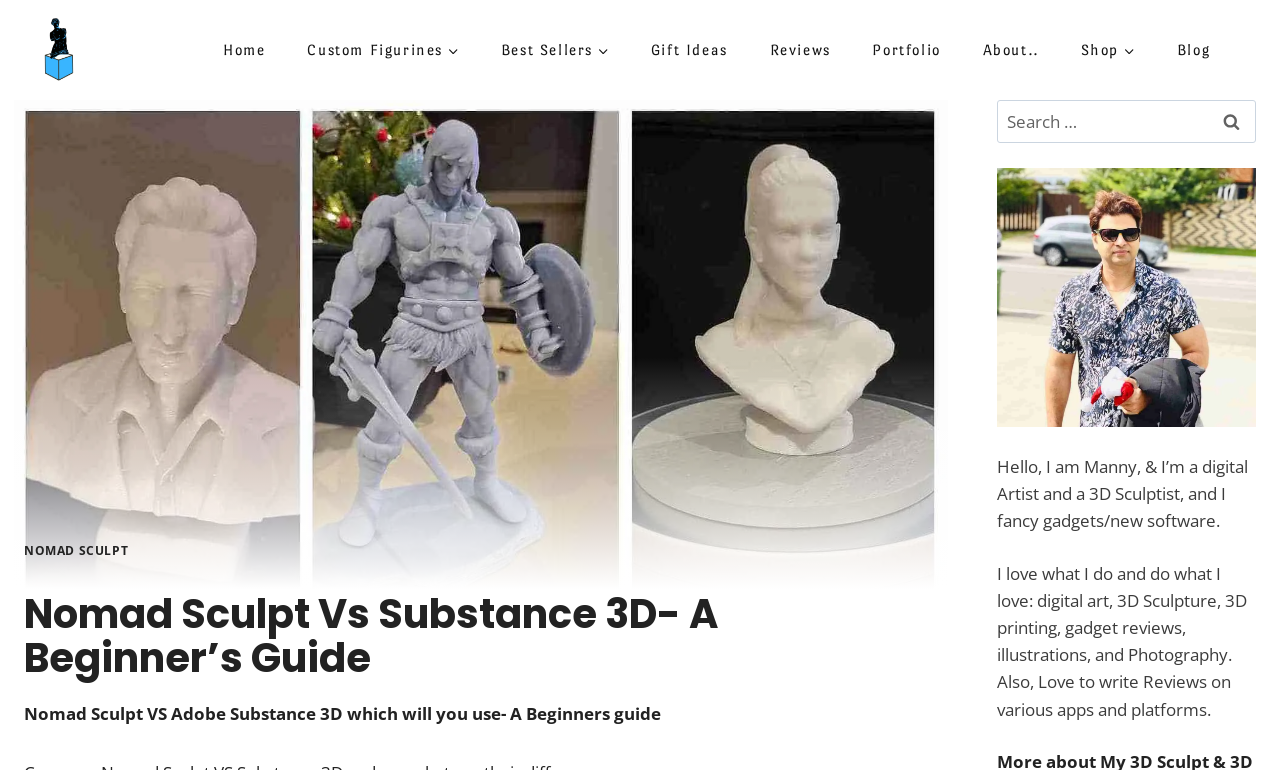Using the description: "Reviews", determine the UI element's bounding box coordinates. Ensure the coordinates are in the format of four float numbers between 0 and 1, i.e., [left, top, right, bottom].

[0.585, 0.016, 0.665, 0.114]